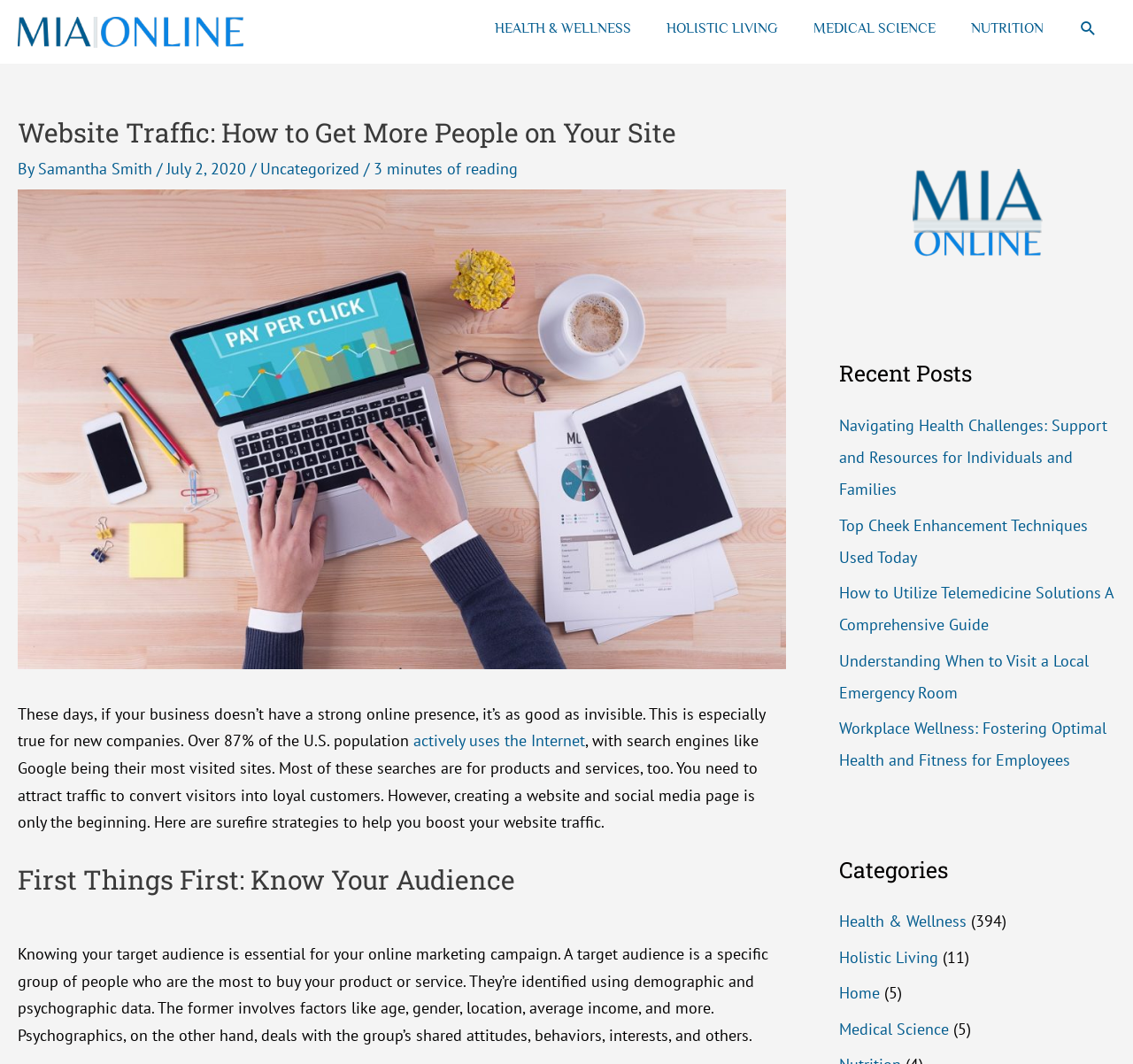Locate and generate the text content of the webpage's heading.

Website Traffic: How to Get More People on Your Site